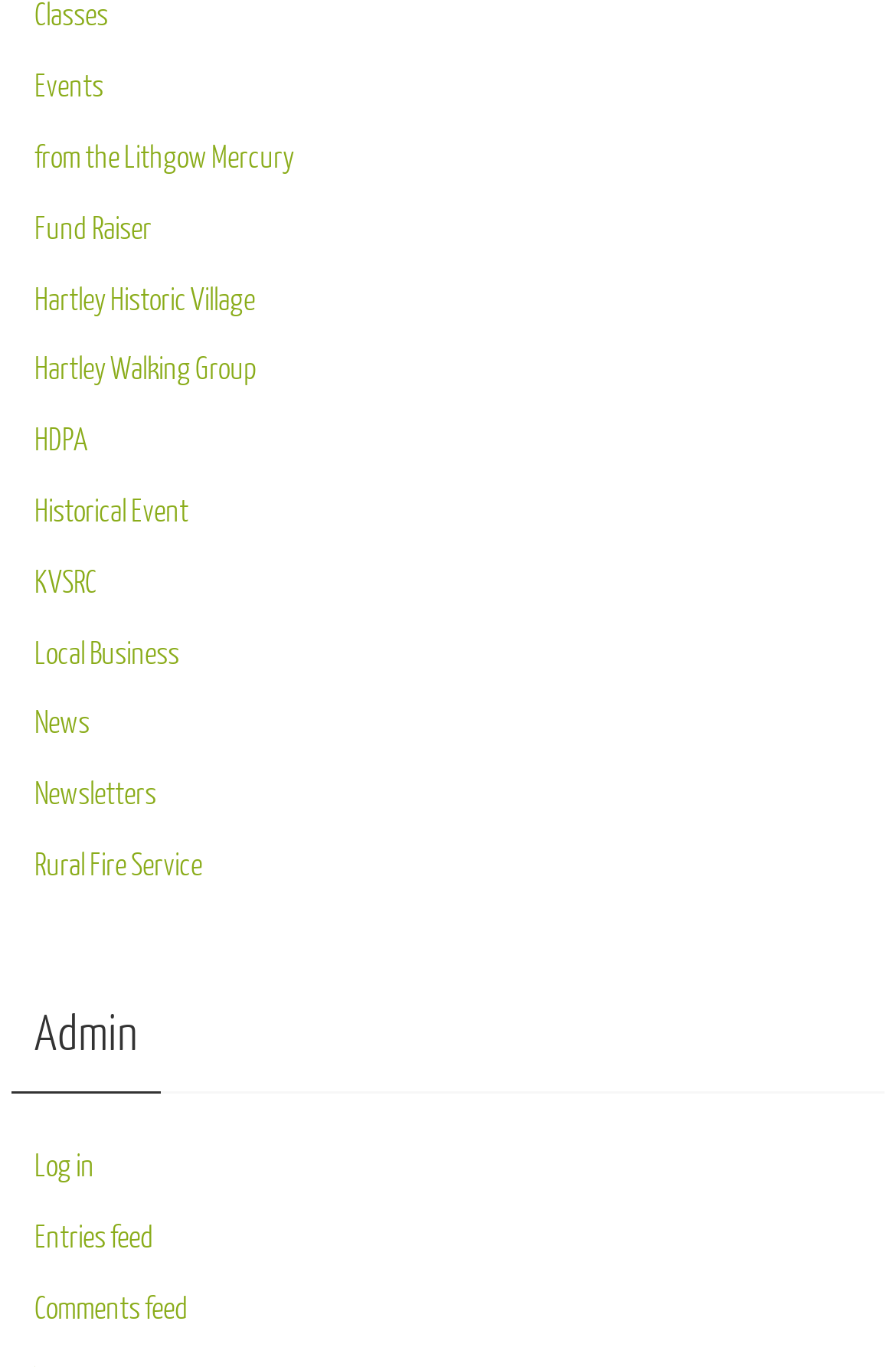Using the provided element description, identify the bounding box coordinates as (top-left x, top-left y, bottom-right x, bottom-right y). Ensure all values are between 0 and 1. Description: Log in

[0.038, 0.841, 0.105, 0.867]